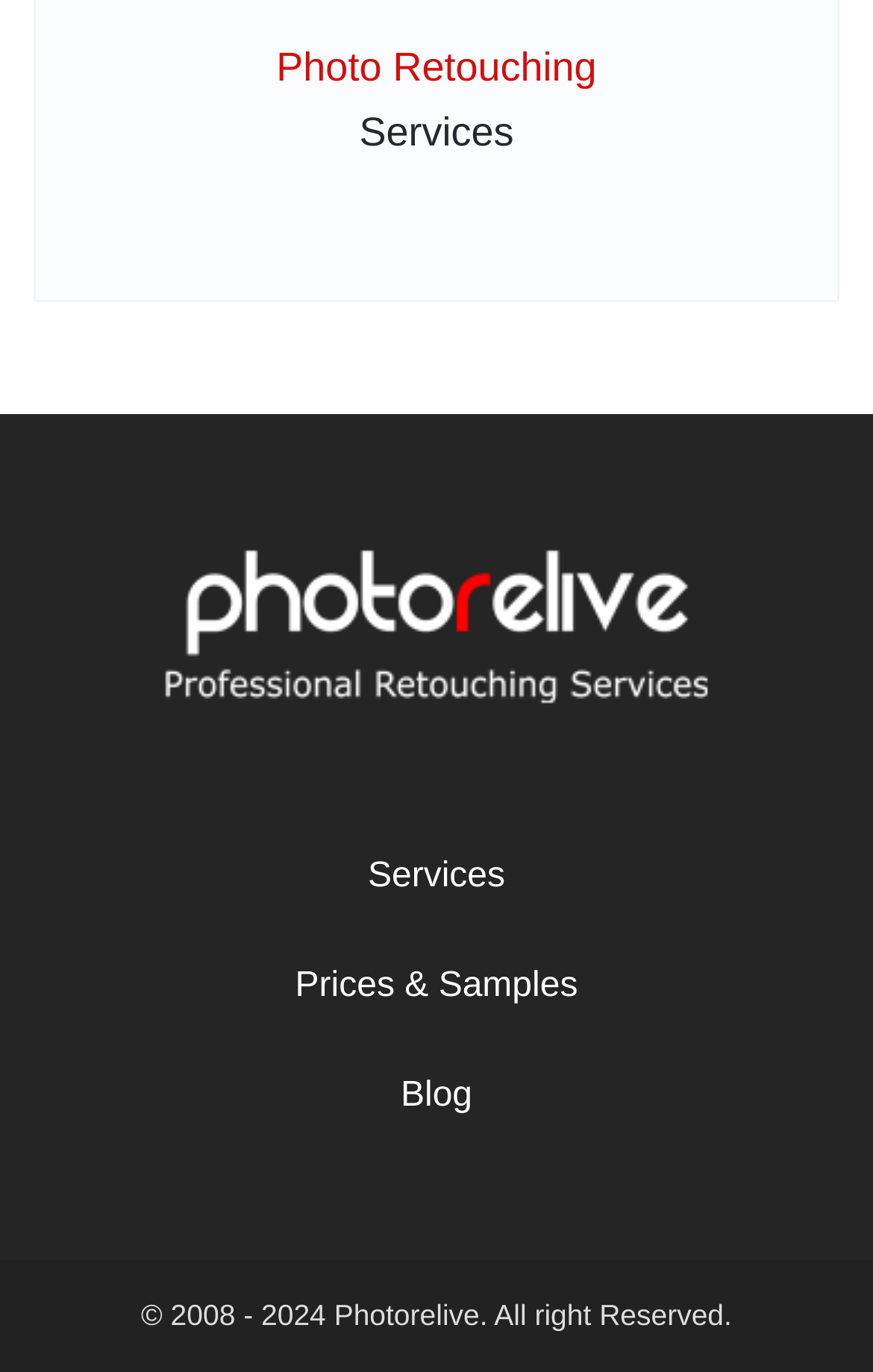Based on the image, give a detailed response to the question: How many main navigation links are there?

There are three main navigation links: 'Services', 'Prices & Samples', and 'Blog', which are child elements of the contentinfo element.